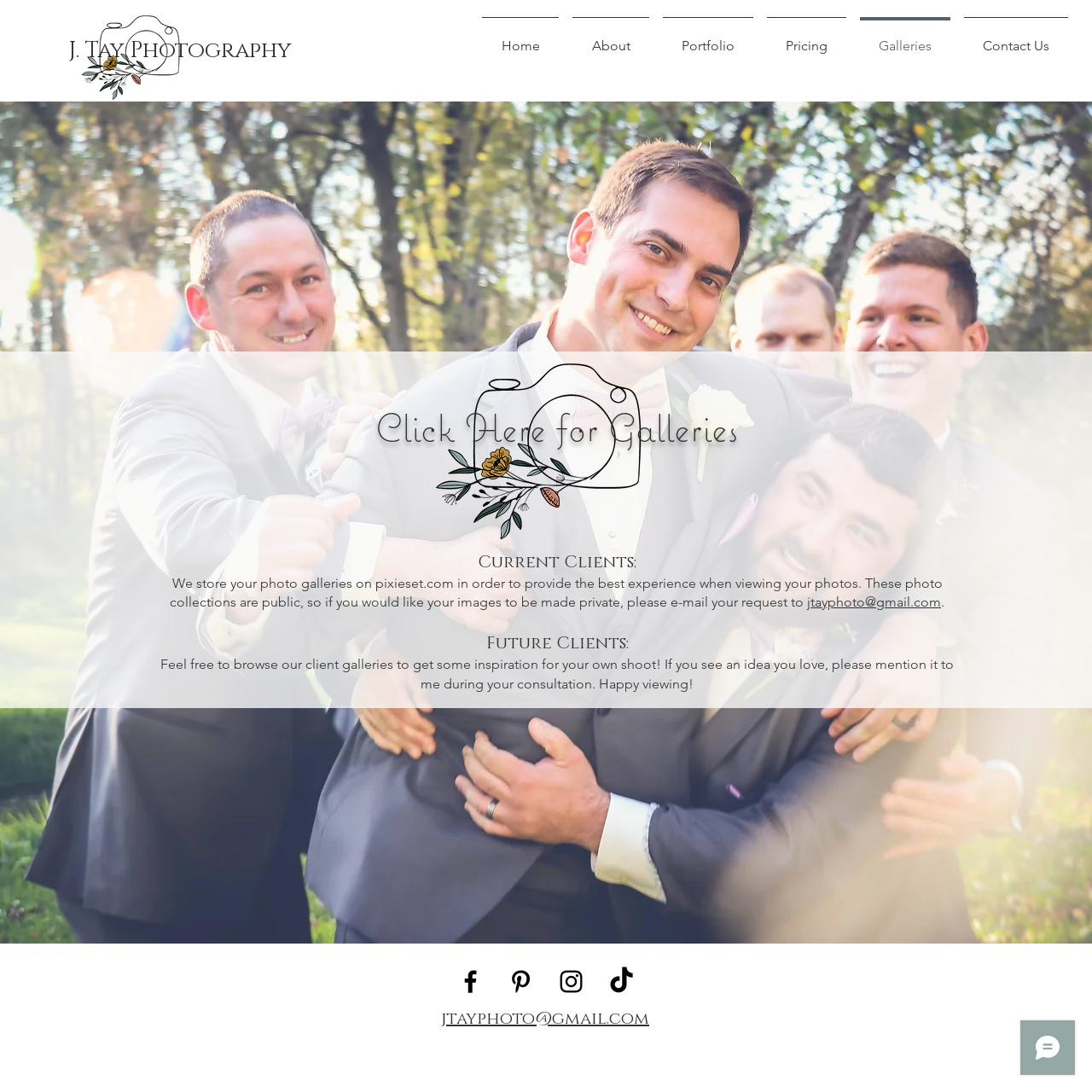Generate a comprehensive caption for the webpage you are viewing.

This webpage is a photography gallery website, titled "Galleries | J. Tay Photography". At the top left corner, there is a logo image and a link to "J. Tay Photography". Next to it, there is a navigation menu with links to "Home", "About", "Portfolio", "Galleries", and "Contact Us".

Below the navigation menu, there is a large image that takes up most of the screen. On top of the image, there is a logo image and a heading that says "Click Here for Galleries" with a link to it.

Underneath the image, there are two sections. The first section is titled "Current Clients:" and has a paragraph of text explaining that photo galleries are stored on pixieset.com and can be made private by request. There is also an email link to "jtayphoto@gmail.com". The second section is titled "Future Clients:" and has a paragraph of text encouraging visitors to browse client galleries for inspiration and to mention any ideas they like during their consultation.

At the bottom right corner of the screen, there is a Wix Chat iframe. Below it, there is a social media bar with links to Facebook, Pinterest, Instagram, and TikTok, each with its respective icon image. Finally, there is a footer section with a heading and link to "jtayphoto@gmail.com".